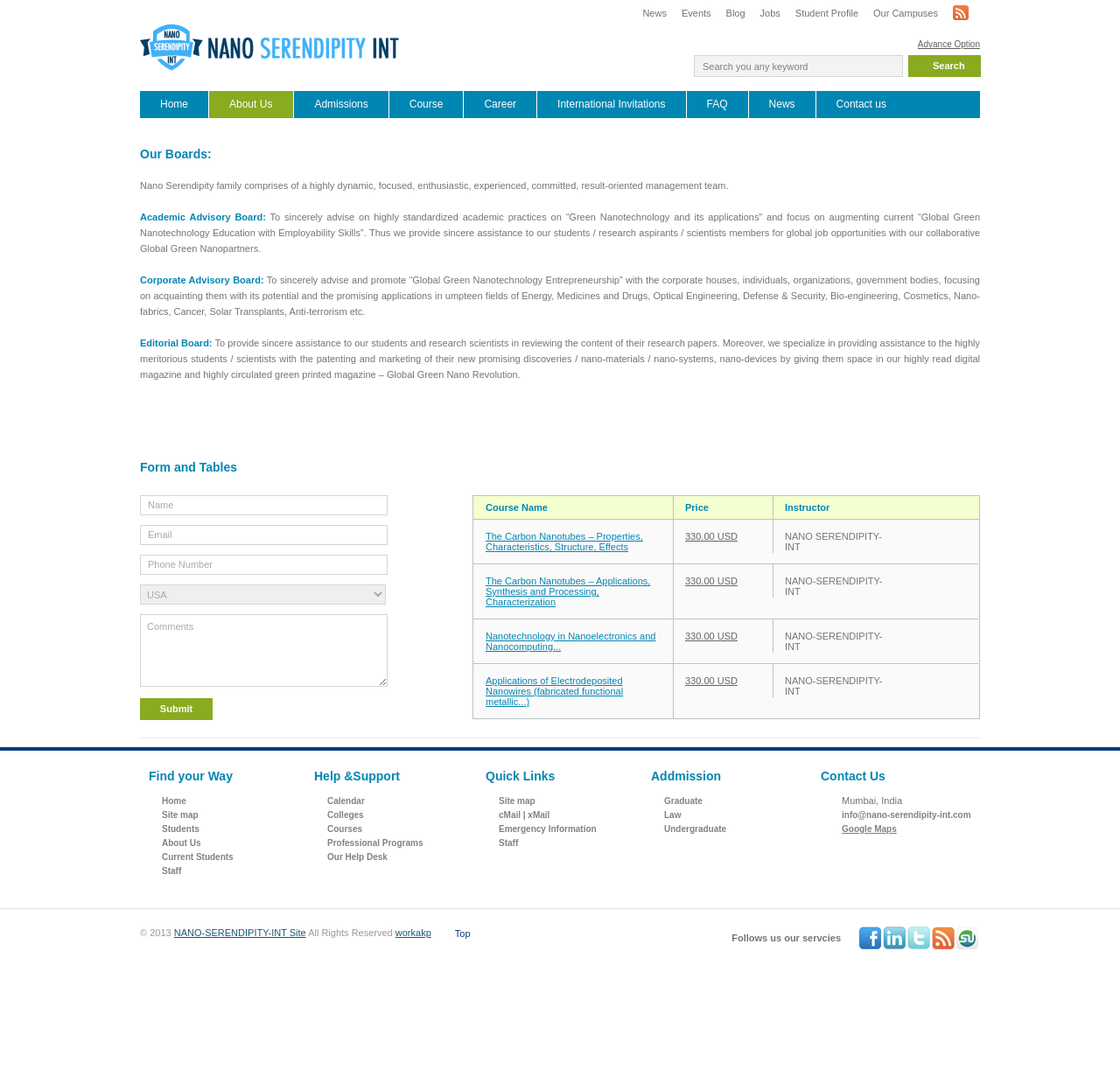Determine the bounding box coordinates for the area that needs to be clicked to fulfill this task: "View the course details of The Carbon Nanotubes – Properties, Characteristics, Structure, Effects". The coordinates must be given as four float numbers between 0 and 1, i.e., [left, top, right, bottom].

[0.434, 0.487, 0.574, 0.506]